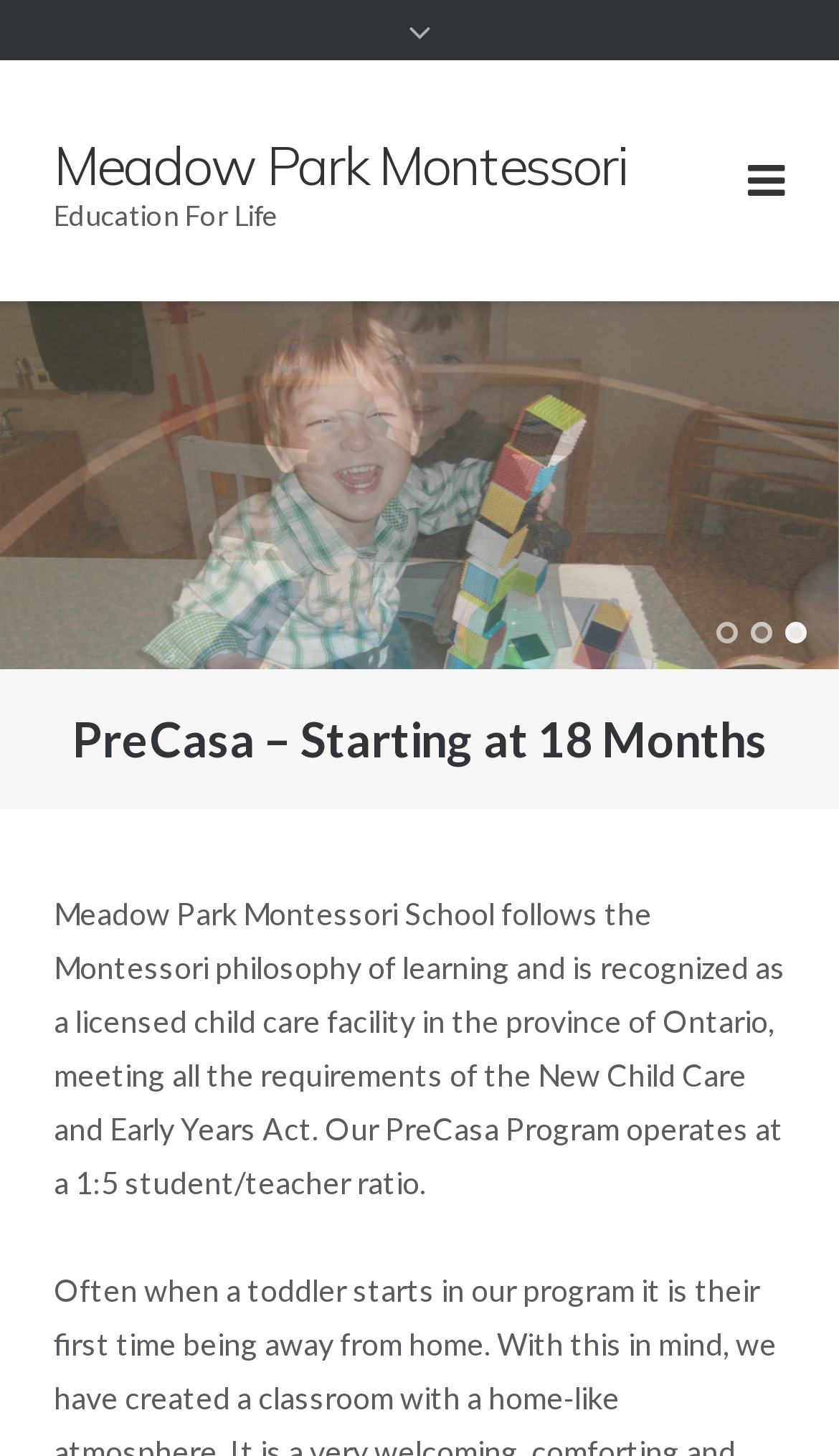Please determine the bounding box coordinates of the area that needs to be clicked to complete this task: 'go to home page'. The coordinates must be four float numbers between 0 and 1, formatted as [left, top, right, bottom].

None